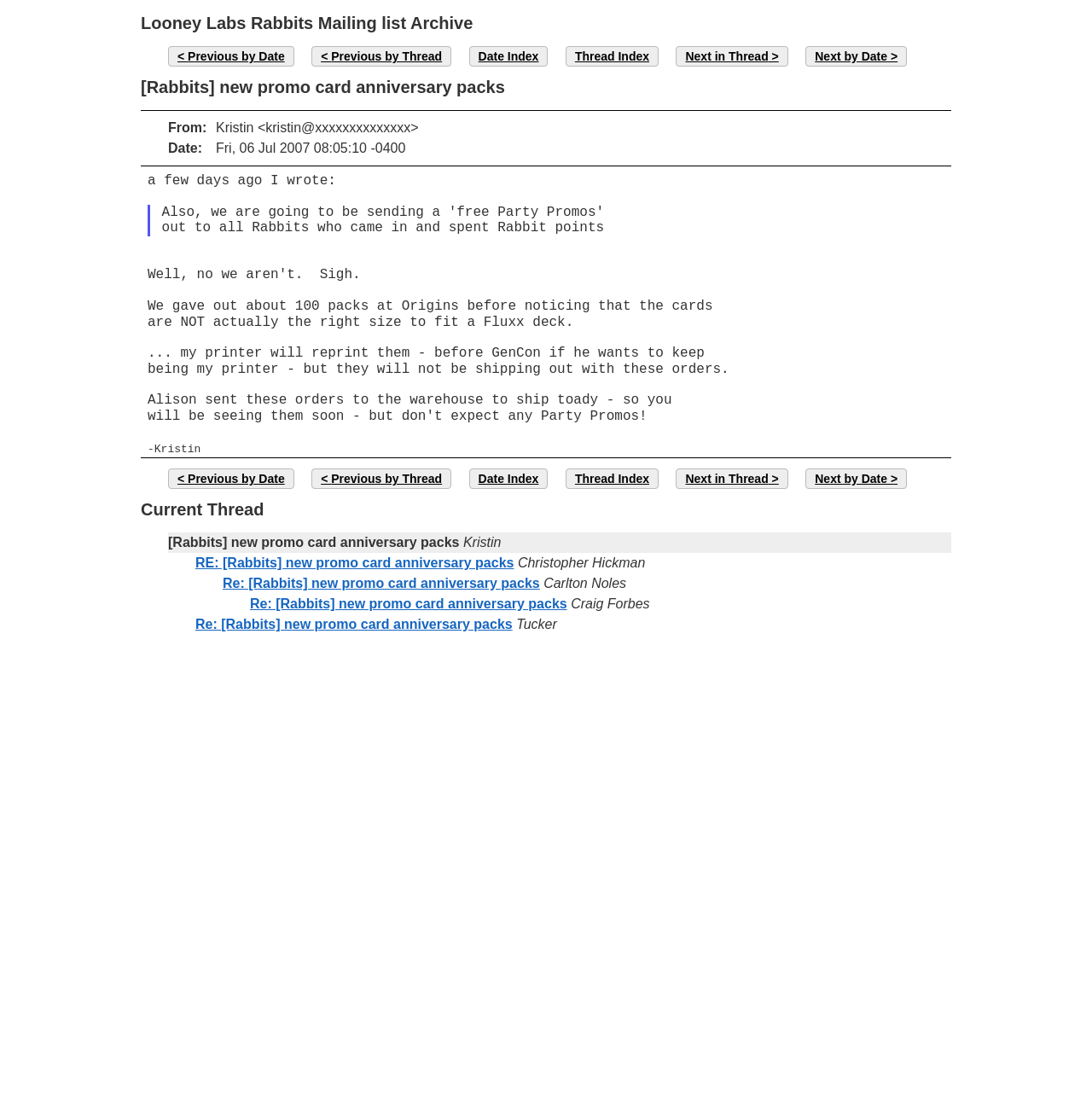What is the date of the message?
Can you provide a detailed and comprehensive answer to the question?

I found the date of the message by looking at the 'Date' section, which is located below the 'From' section. The date is 'Fri, 06 Jul 2007 08:05:10 -0400'.